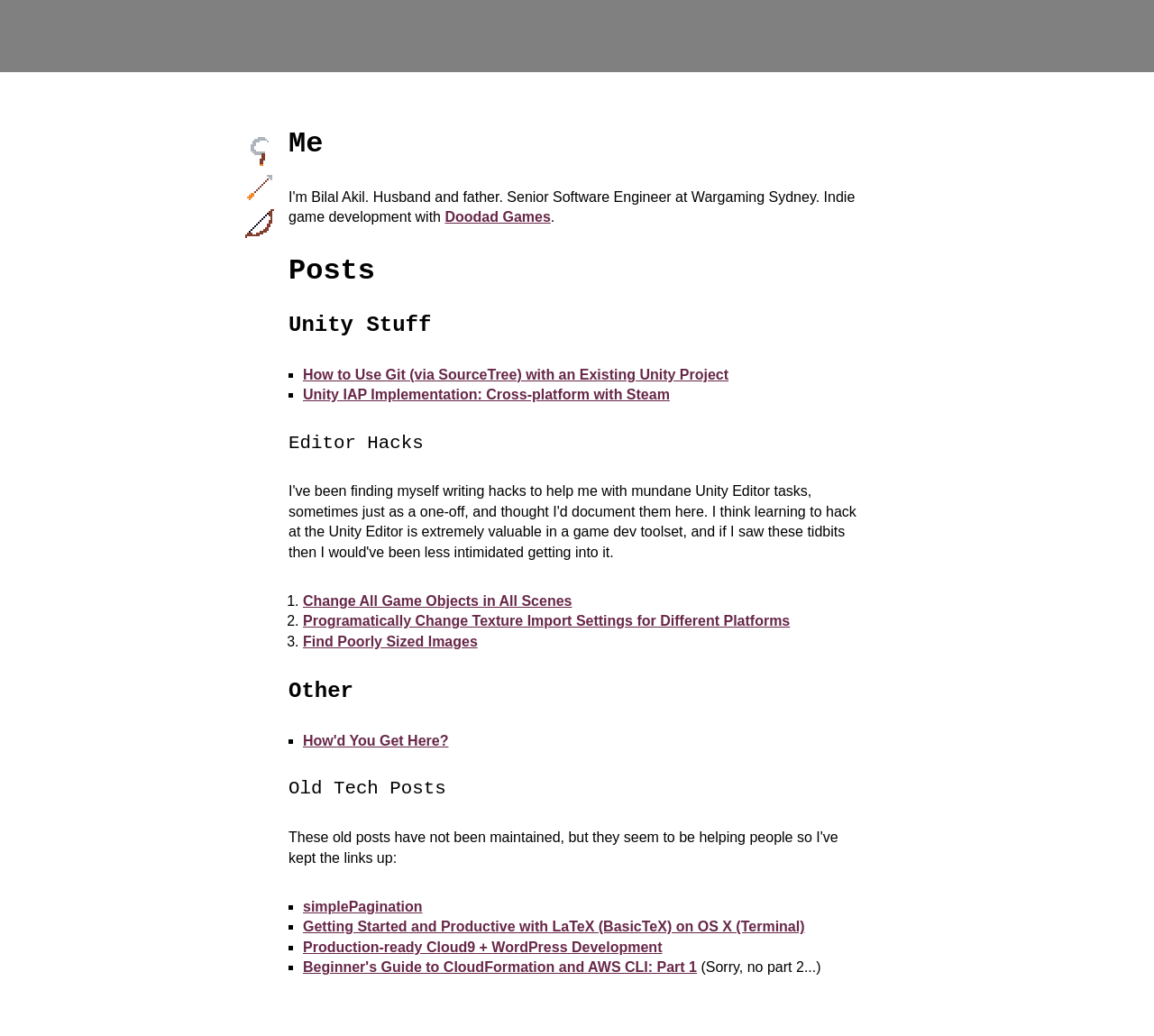Kindly provide the bounding box coordinates of the section you need to click on to fulfill the given instruction: "Click the 'Expand All' button".

None